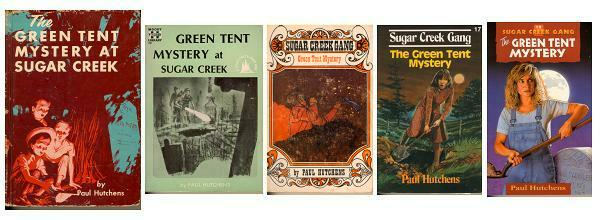What is the title of the first book cover?
Can you offer a detailed and complete answer to this question?

The caption describes the first cover as prominently colored in red, depicting two children sitting together with a backdrop indicative of adventure, and titled 'The Green Tent Mystery at Sugar Creek'.